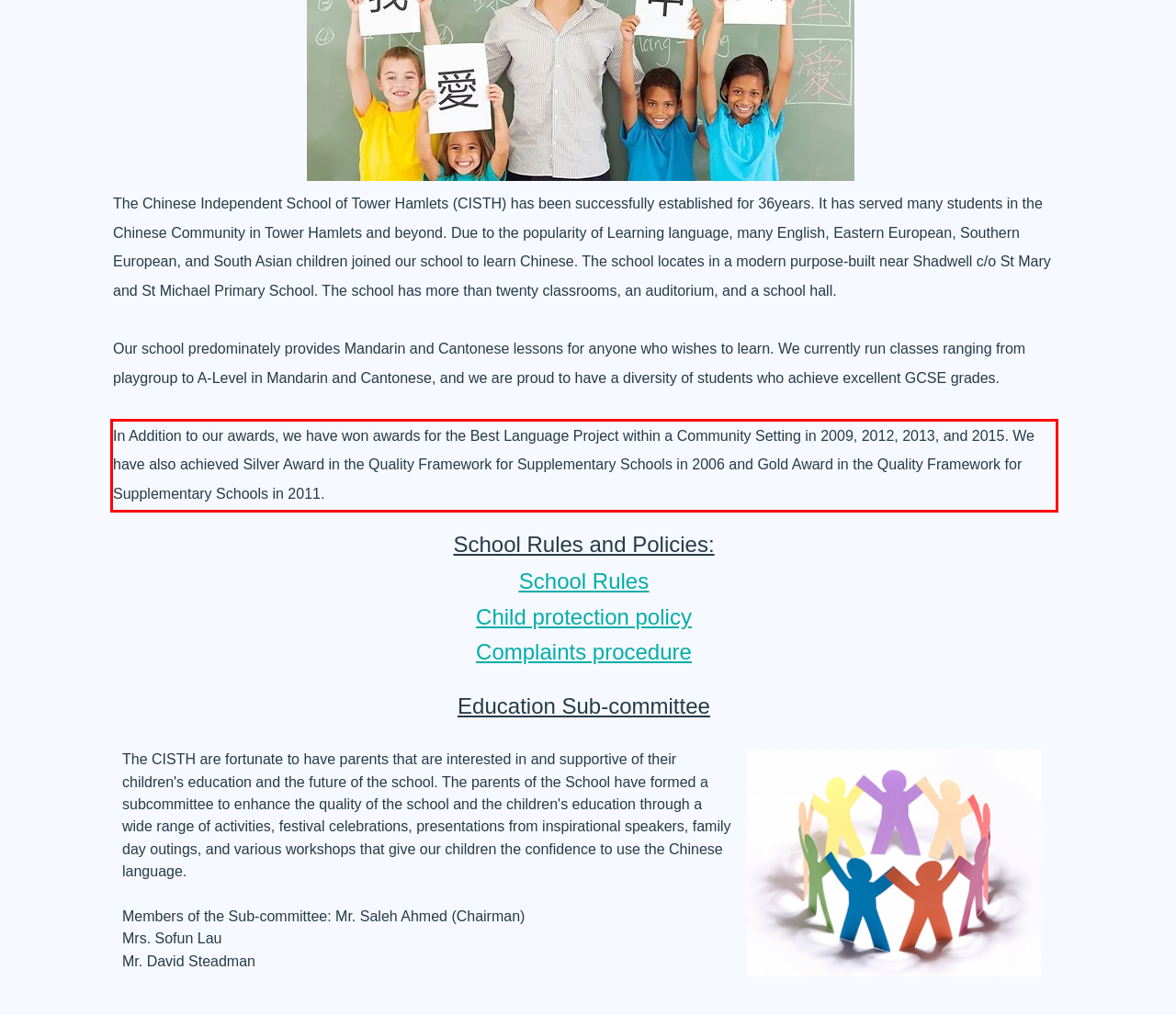You are given a screenshot showing a webpage with a red bounding box. Perform OCR to capture the text within the red bounding box.

In Addition to our awards, we have won awards for the Best Language Project within a Community Setting in 2009, 2012, 2013, and 2015. We have also achieved Silver Award in the Quality Framework for Supplementary Schools in 2006 and Gold Award in the Quality Framework for Supplementary Schools in 2011.